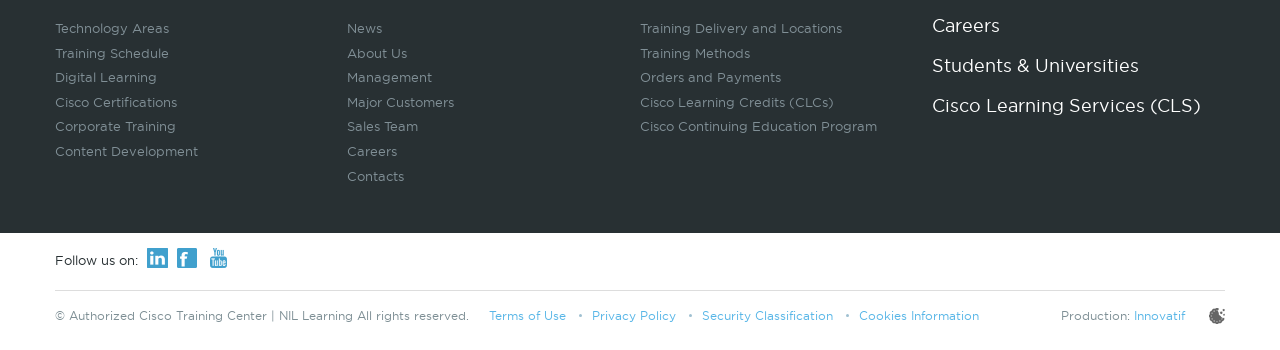Answer the question using only a single word or phrase: 
What type of training is offered by this company?

Cisco training